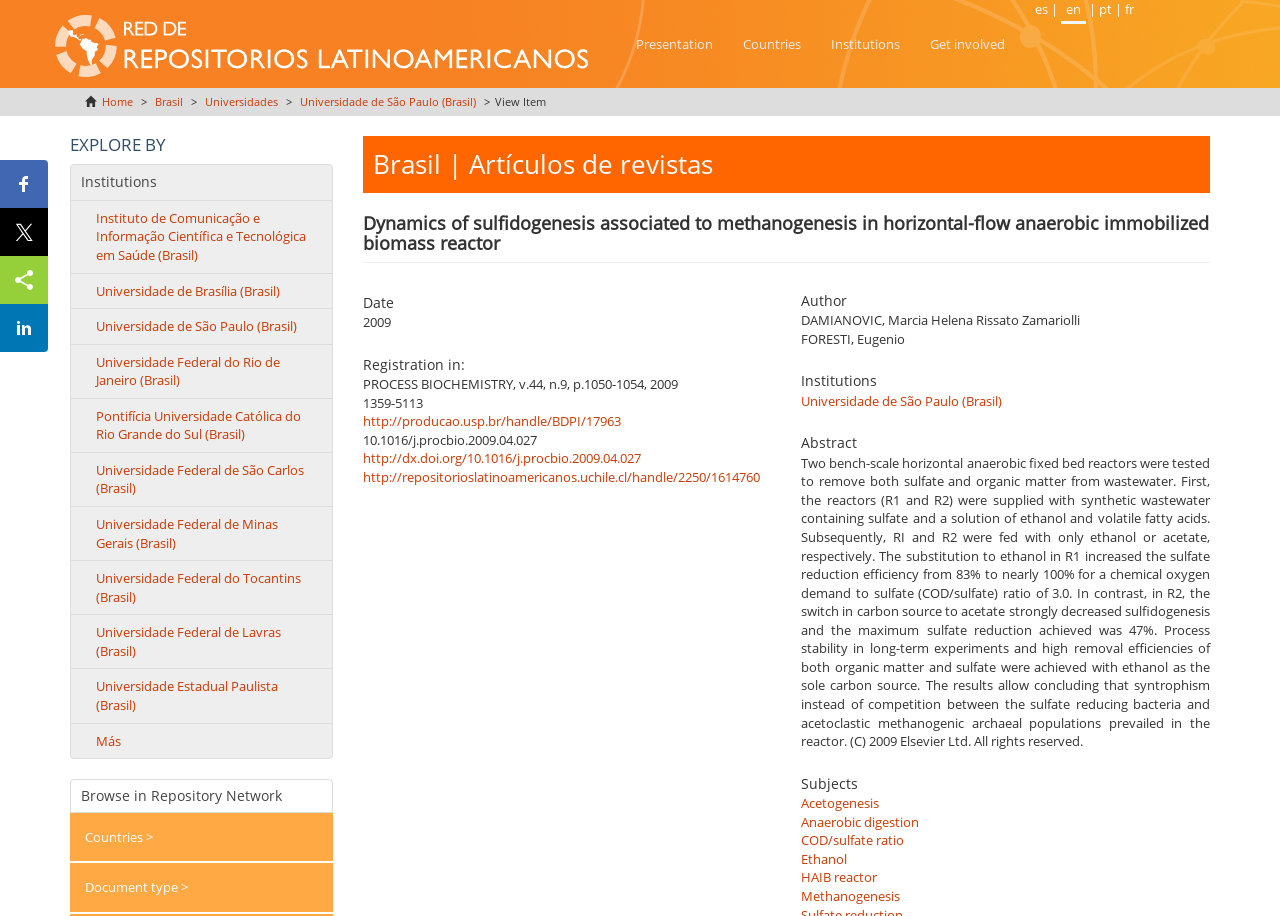What is the language of the webpage?
Based on the image, answer the question with as much detail as possible.

The webpage has links to switch between languages such as 'es', 'en', 'pt', and 'fr', indicating that the webpage is available in multiple languages.